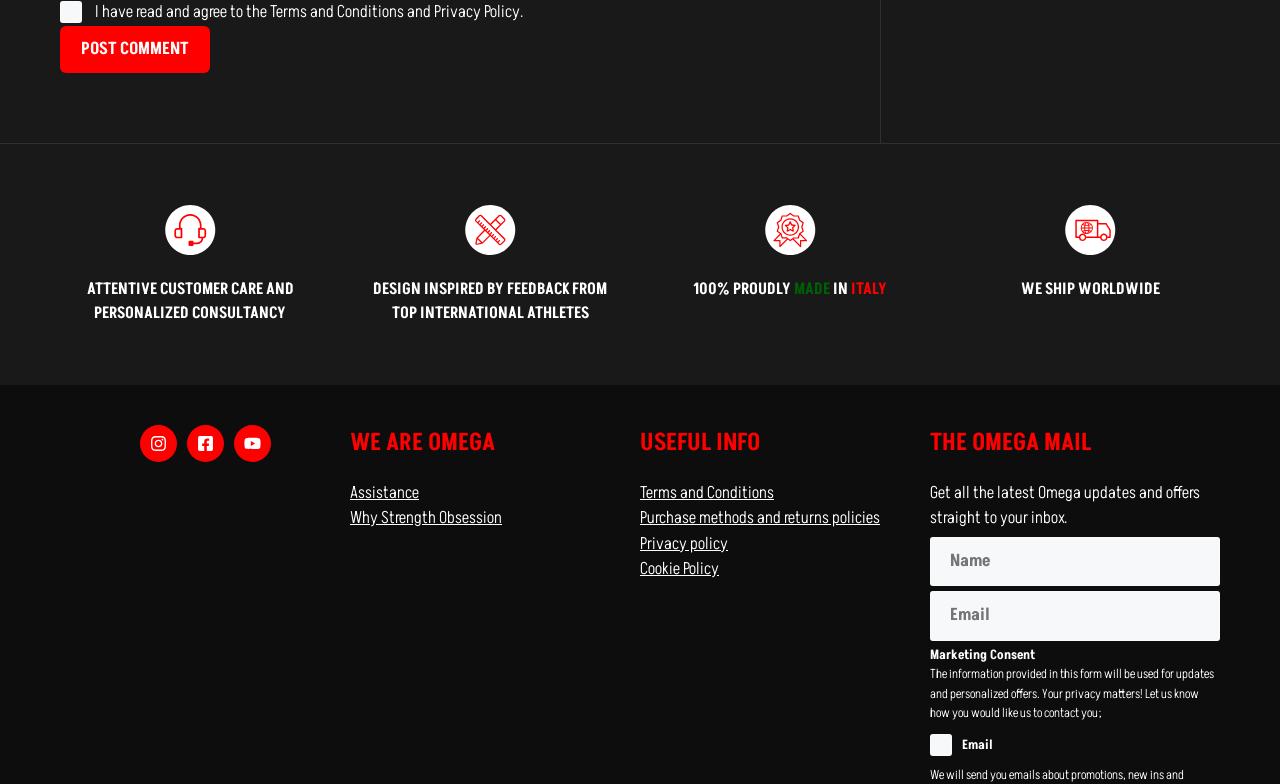Find the bounding box coordinates of the element I should click to carry out the following instruction: "Click the Instagram link".

[0.109, 0.542, 0.138, 0.589]